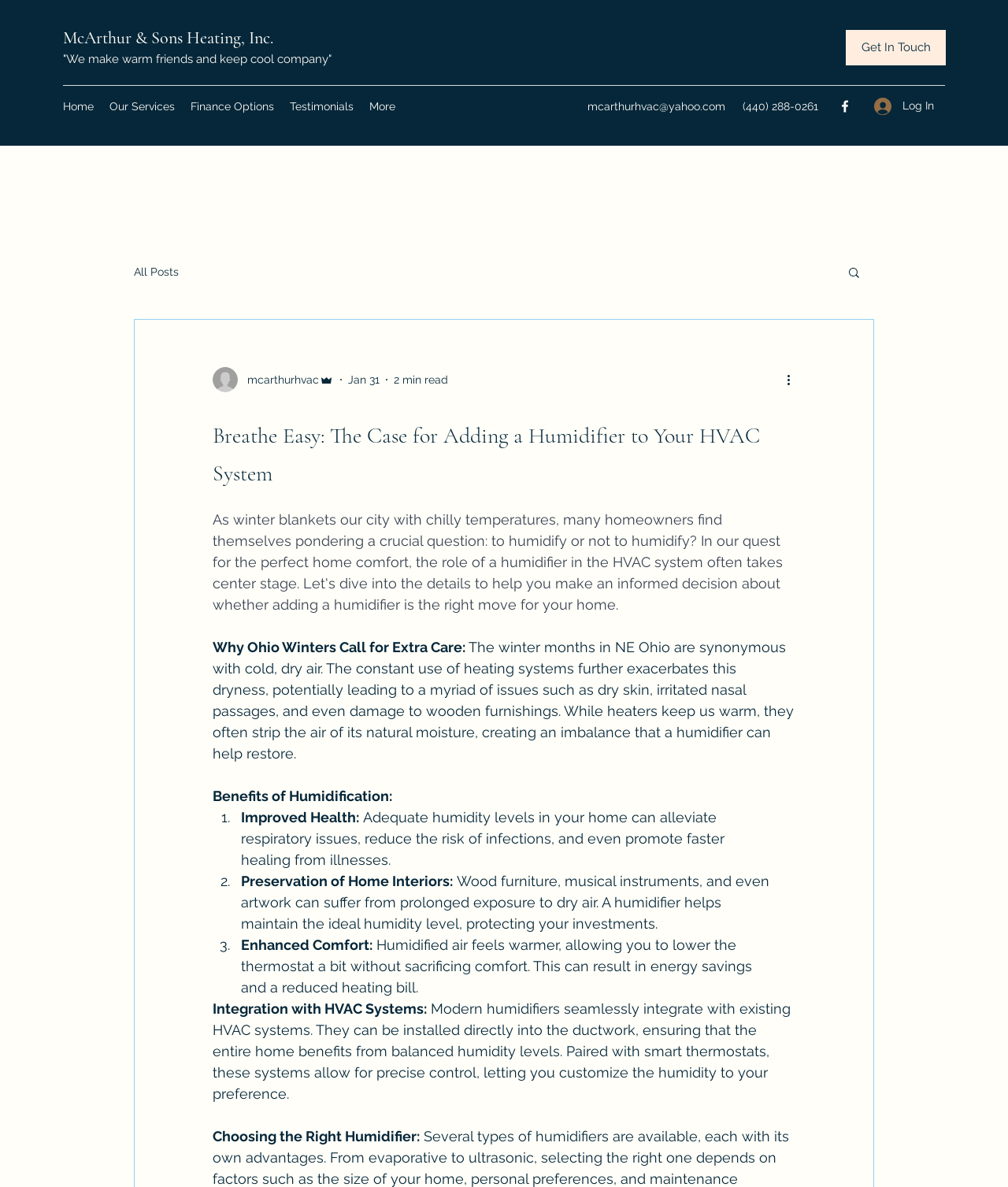Can you provide the bounding box coordinates for the element that should be clicked to implement the instruction: "Check the company's email"?

[0.583, 0.084, 0.72, 0.095]